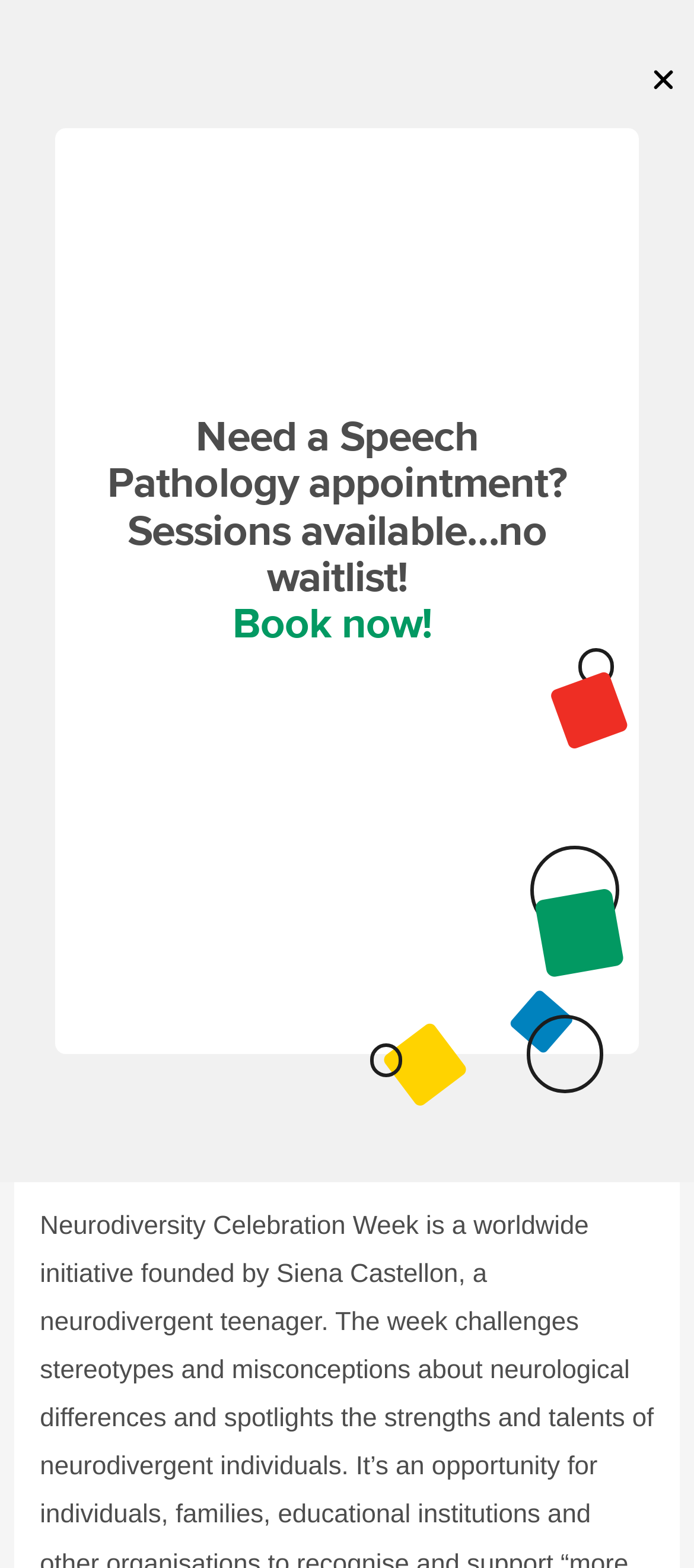Highlight the bounding box coordinates of the region I should click on to meet the following instruction: "Go to About Us".

None